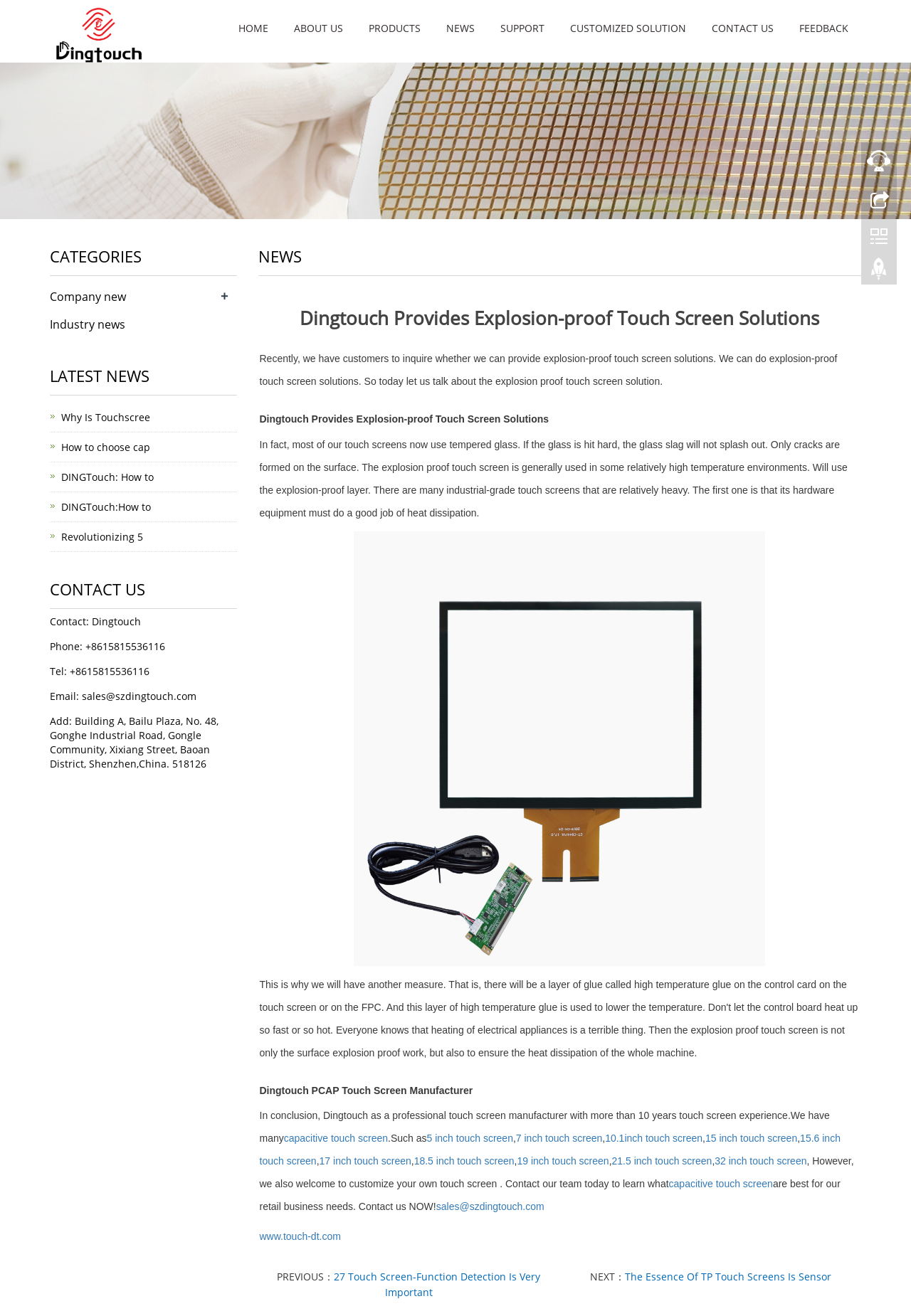Please locate the bounding box coordinates of the element that should be clicked to complete the given instruction: "Search using the search icon".

None